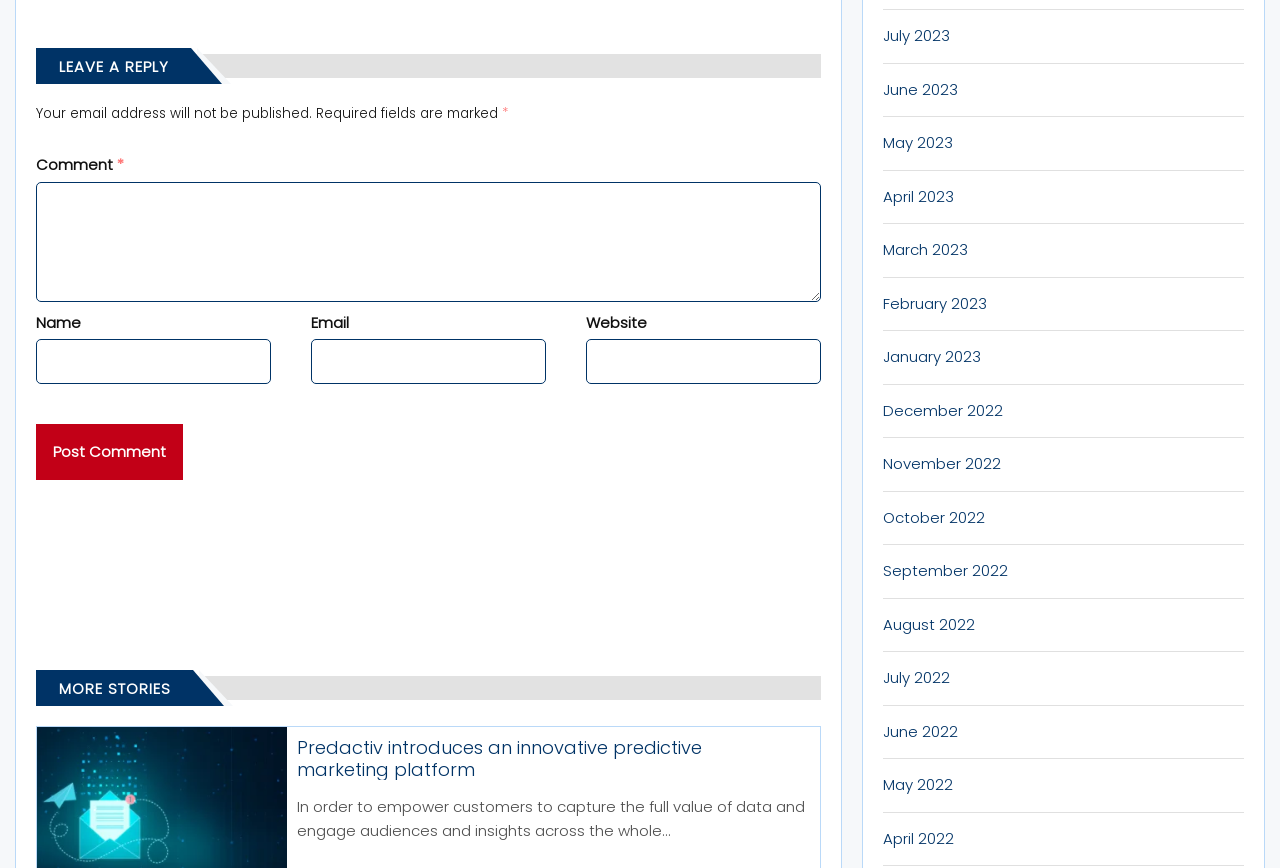Identify the bounding box coordinates of the section to be clicked to complete the task described by the following instruction: "Enter your comment". The coordinates should be four float numbers between 0 and 1, formatted as [left, top, right, bottom].

[0.028, 0.209, 0.641, 0.347]